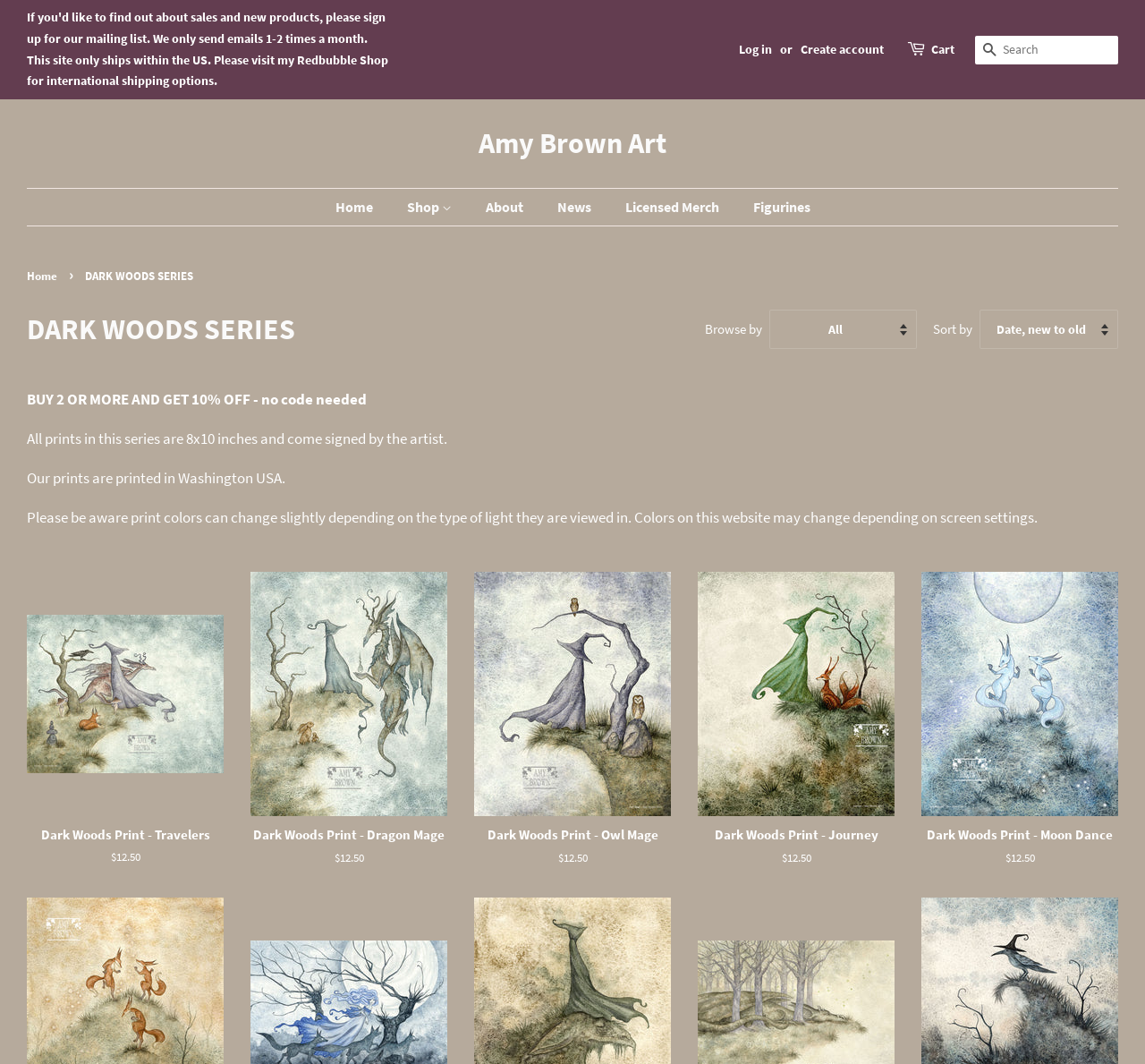Please identify the bounding box coordinates for the region that you need to click to follow this instruction: "log in".

[0.645, 0.038, 0.674, 0.054]